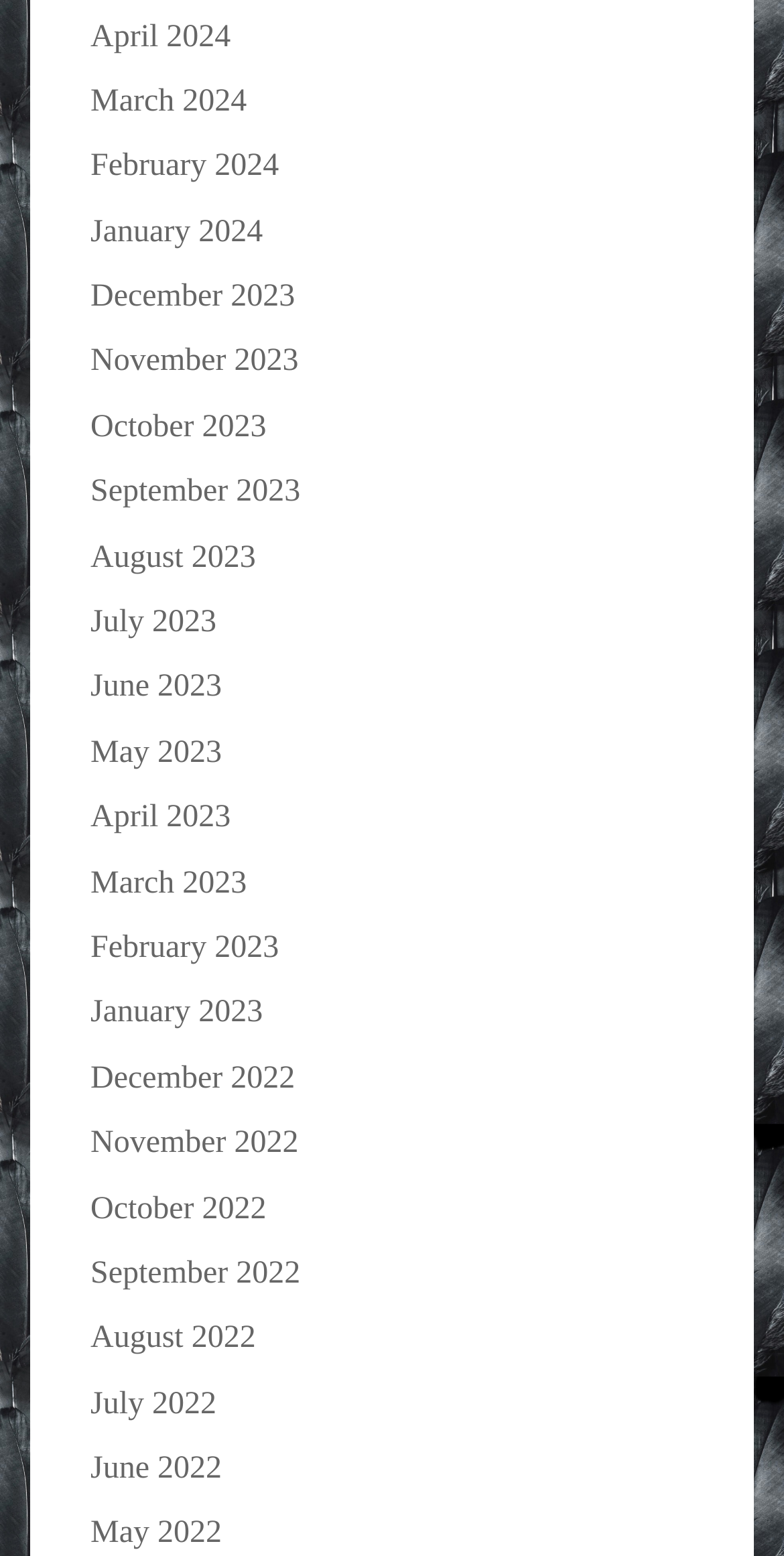How many months are listed?
Give a single word or phrase answer based on the content of the image.

24